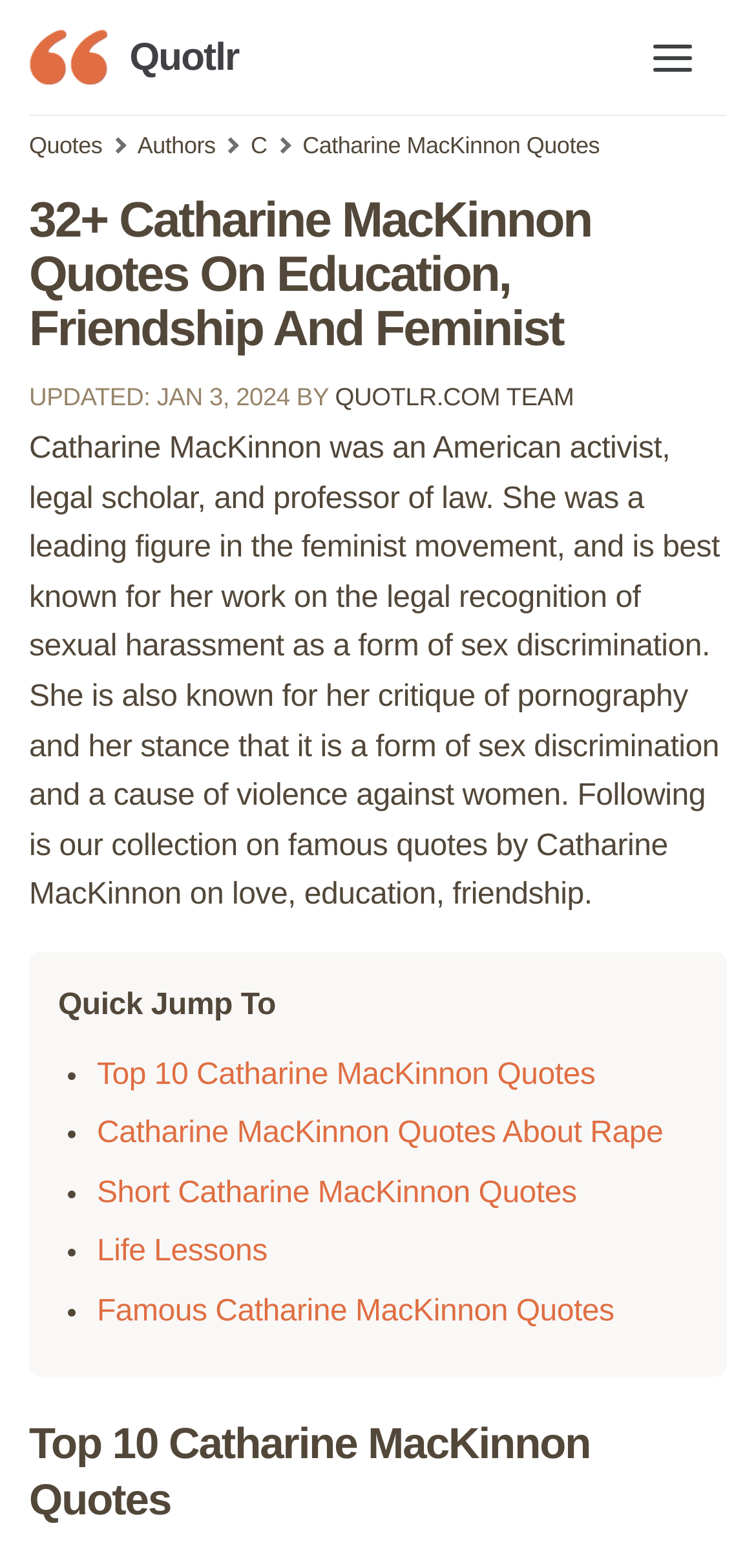Identify the bounding box coordinates for the region of the element that should be clicked to carry out the instruction: "Explore top 10 Catharine MacKinnon quotes". The bounding box coordinates should be four float numbers between 0 and 1, i.e., [left, top, right, bottom].

[0.128, 0.675, 0.787, 0.696]